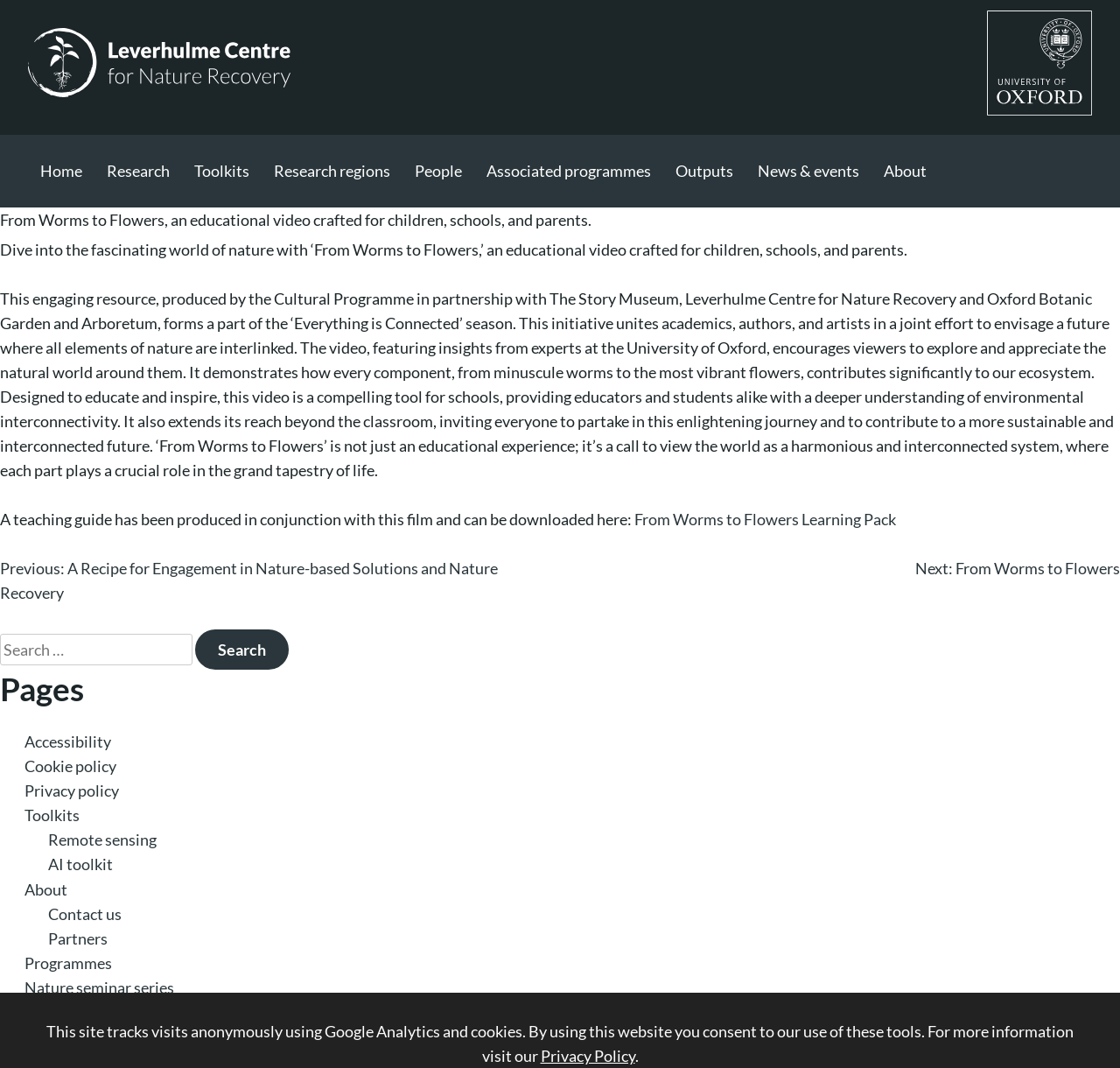Determine the bounding box coordinates of the region to click in order to accomplish the following instruction: "Click the 'Home' link". Provide the coordinates as four float numbers between 0 and 1, specifically [left, top, right, bottom].

[0.025, 0.126, 0.084, 0.194]